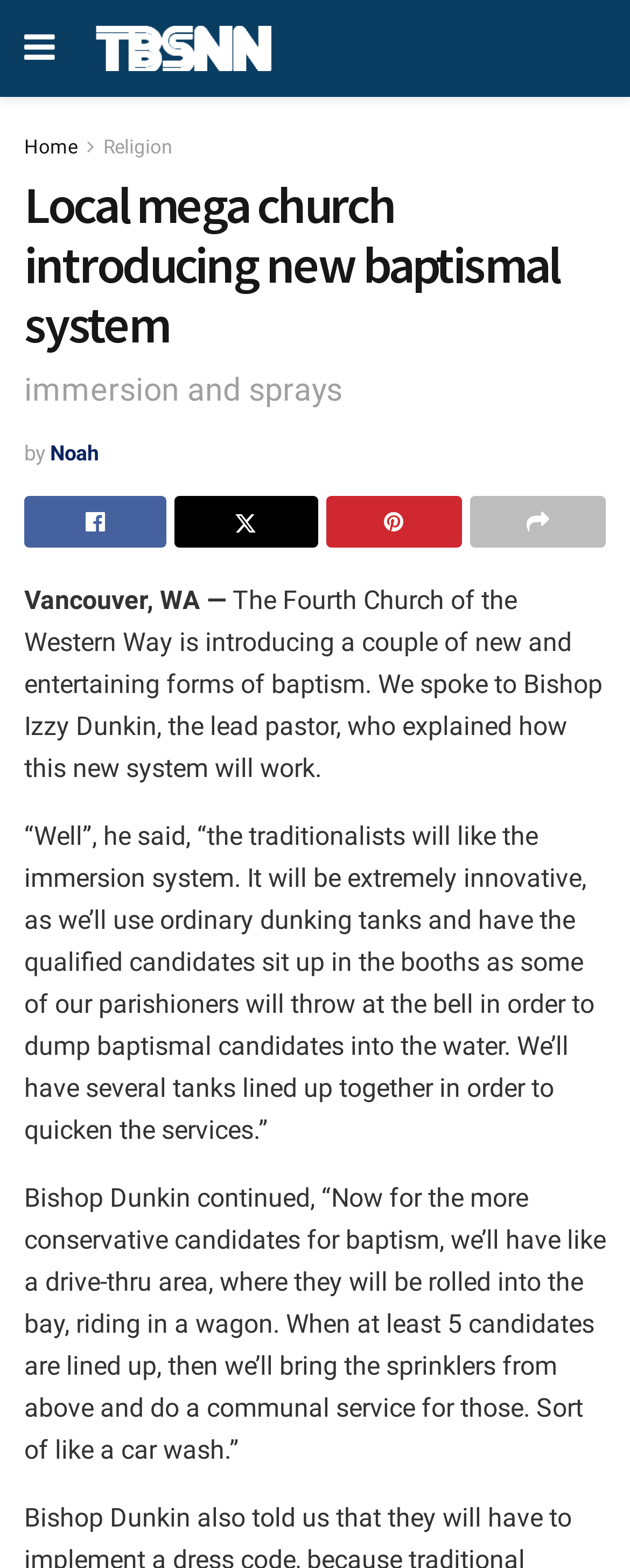Locate and generate the text content of the webpage's heading.

Local mega church introducing new baptismal system